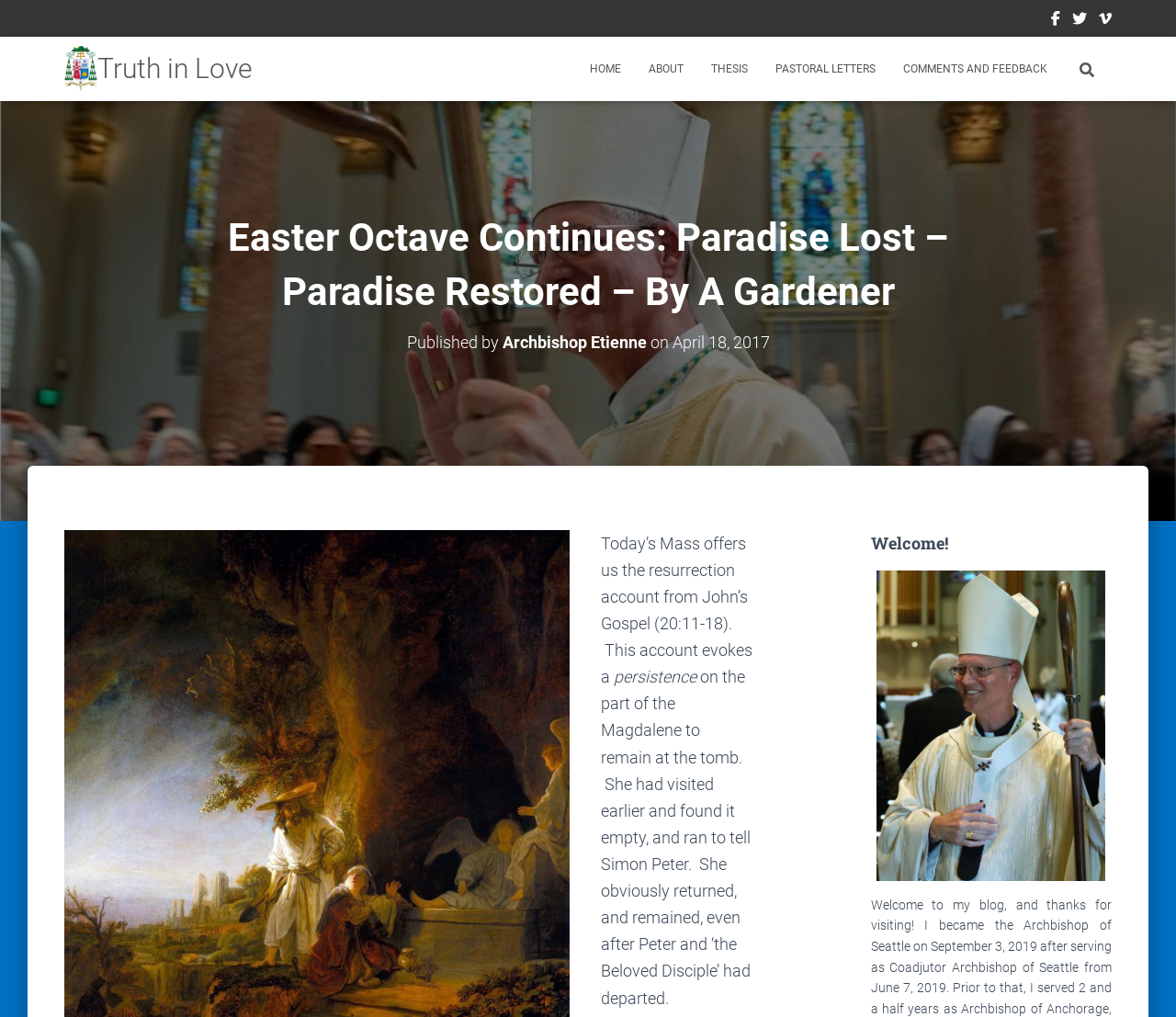Find the bounding box coordinates for the HTML element described in this sentence: "Archbishop Etienne". Provide the coordinates as four float numbers between 0 and 1, in the format [left, top, right, bottom].

[0.427, 0.327, 0.55, 0.346]